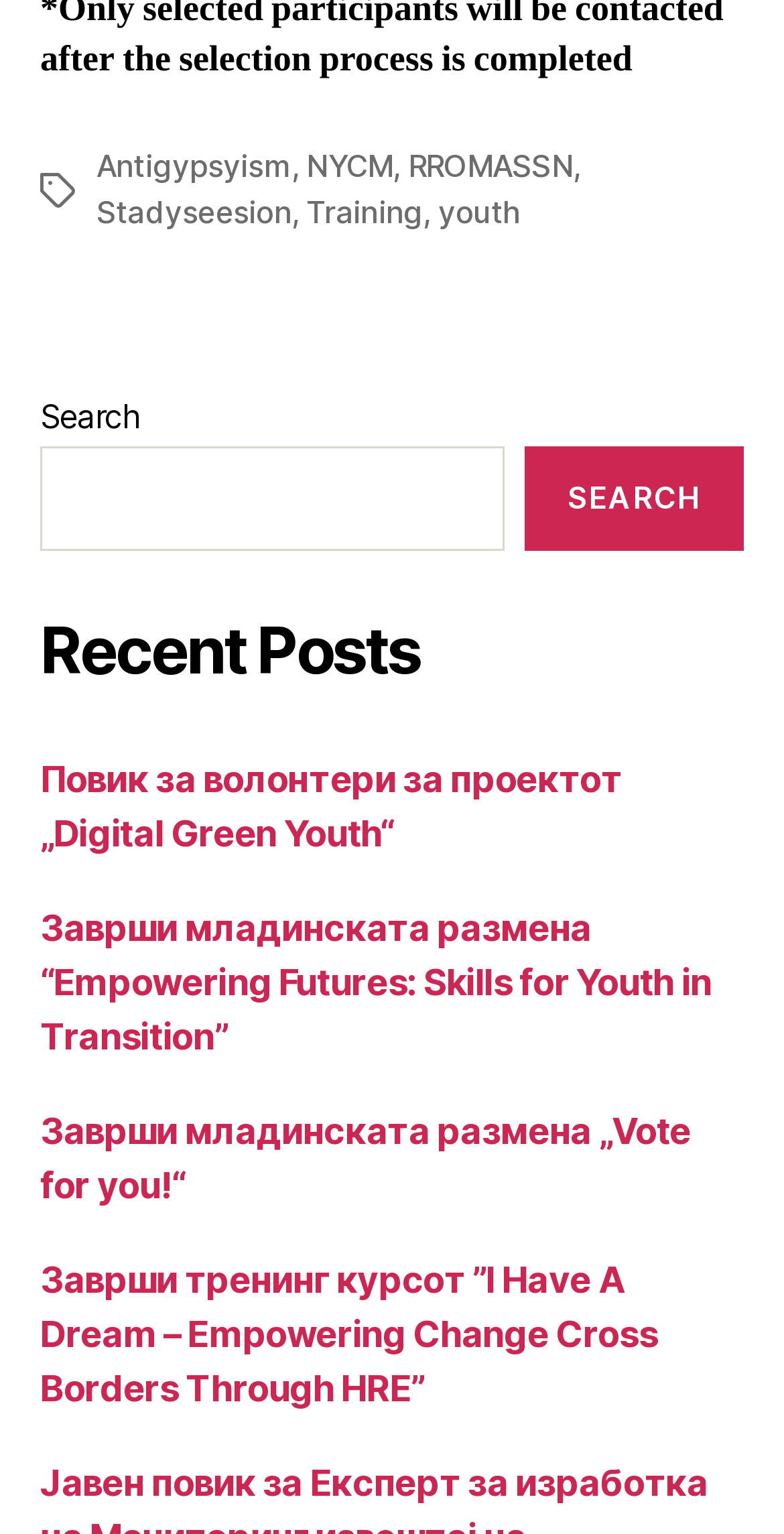Please find the bounding box coordinates for the clickable element needed to perform this instruction: "Click on Antigypsyism tag".

[0.123, 0.096, 0.372, 0.121]